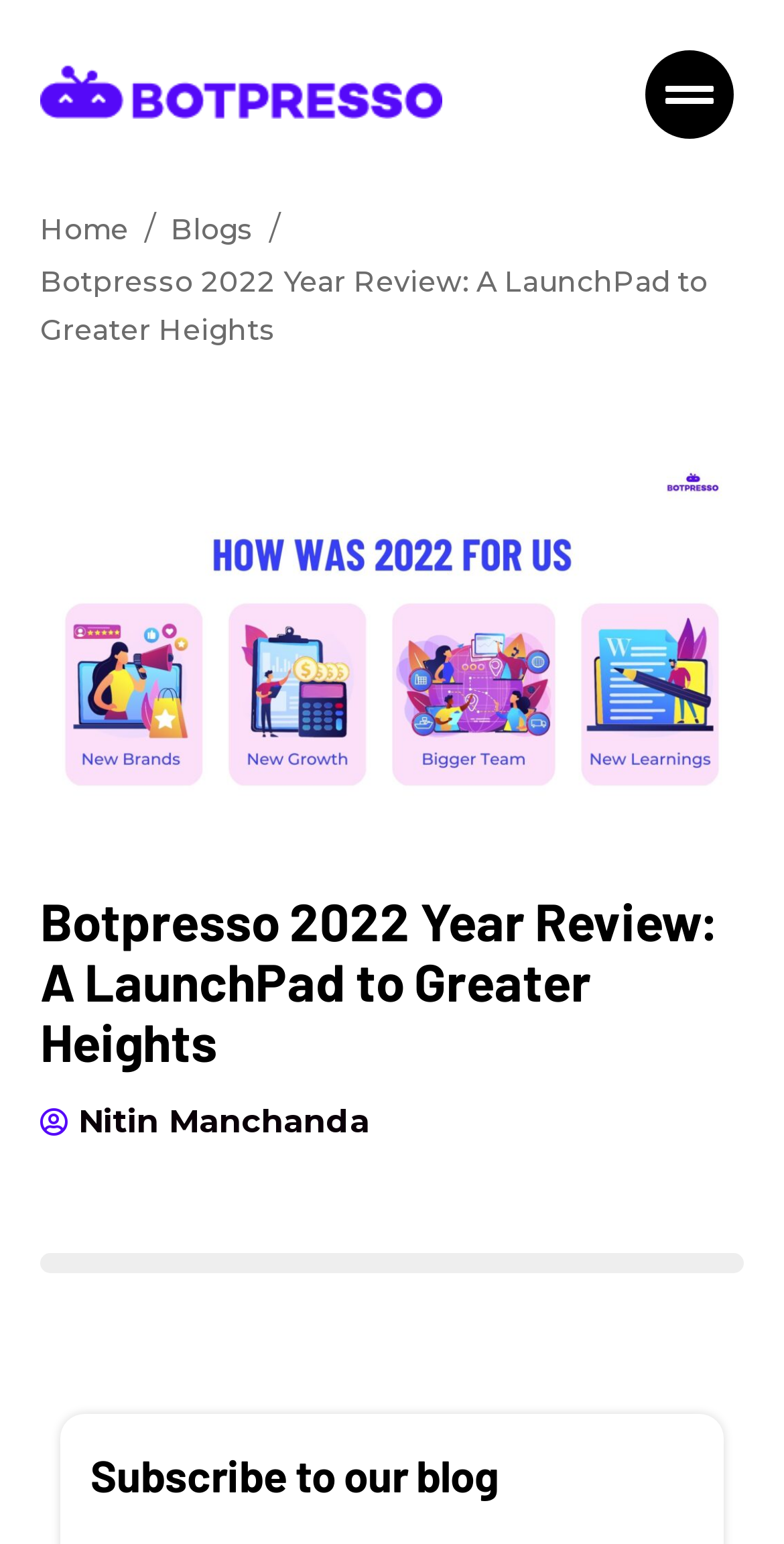Given the element description, predict the bounding box coordinates in the format (top-left x, top-left y, bottom-right x, bottom-right y), using floating point numbers between 0 and 1: Home

[0.051, 0.132, 0.164, 0.164]